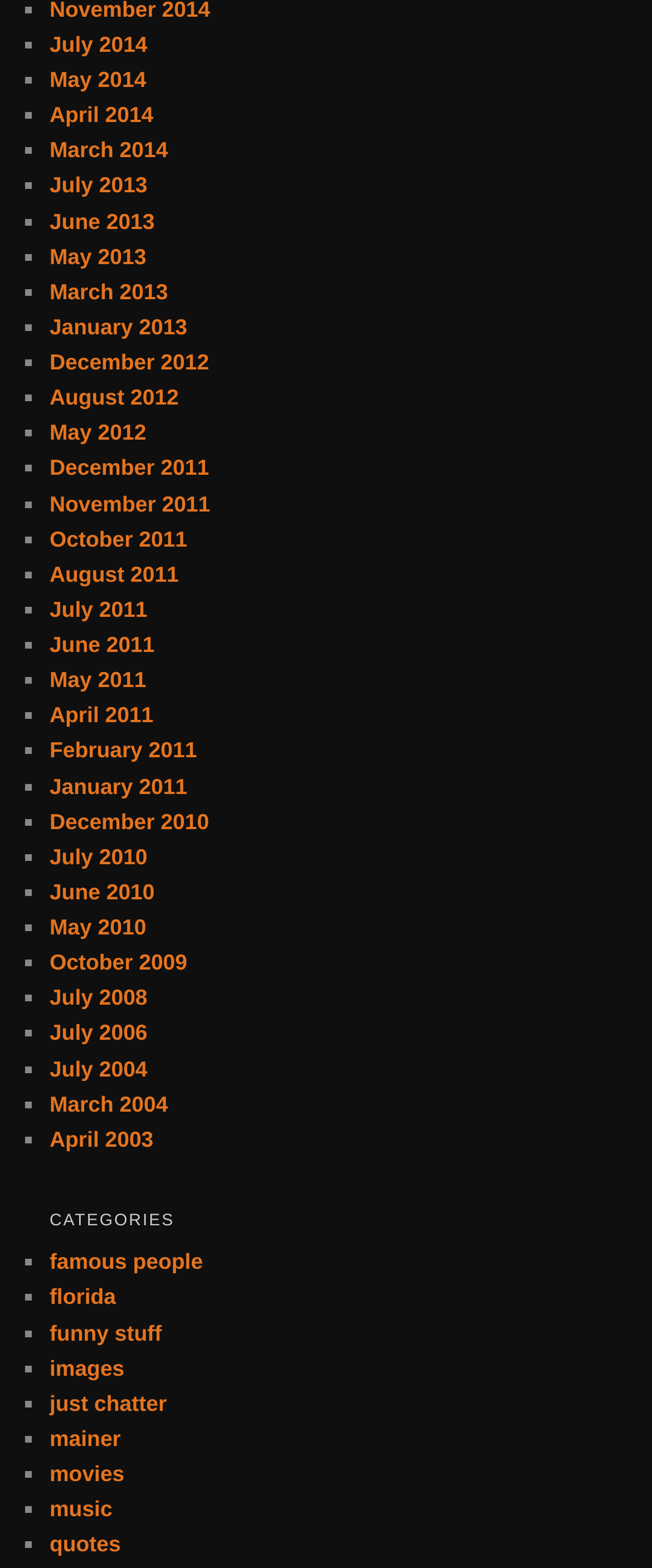How many links are there in the webpage?
Using the image as a reference, answer the question with a short word or phrase.

402